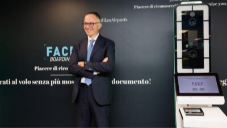Respond with a single word or phrase to the following question: What is the prominent text on the backdrop?

FACIAL RECOGNITION